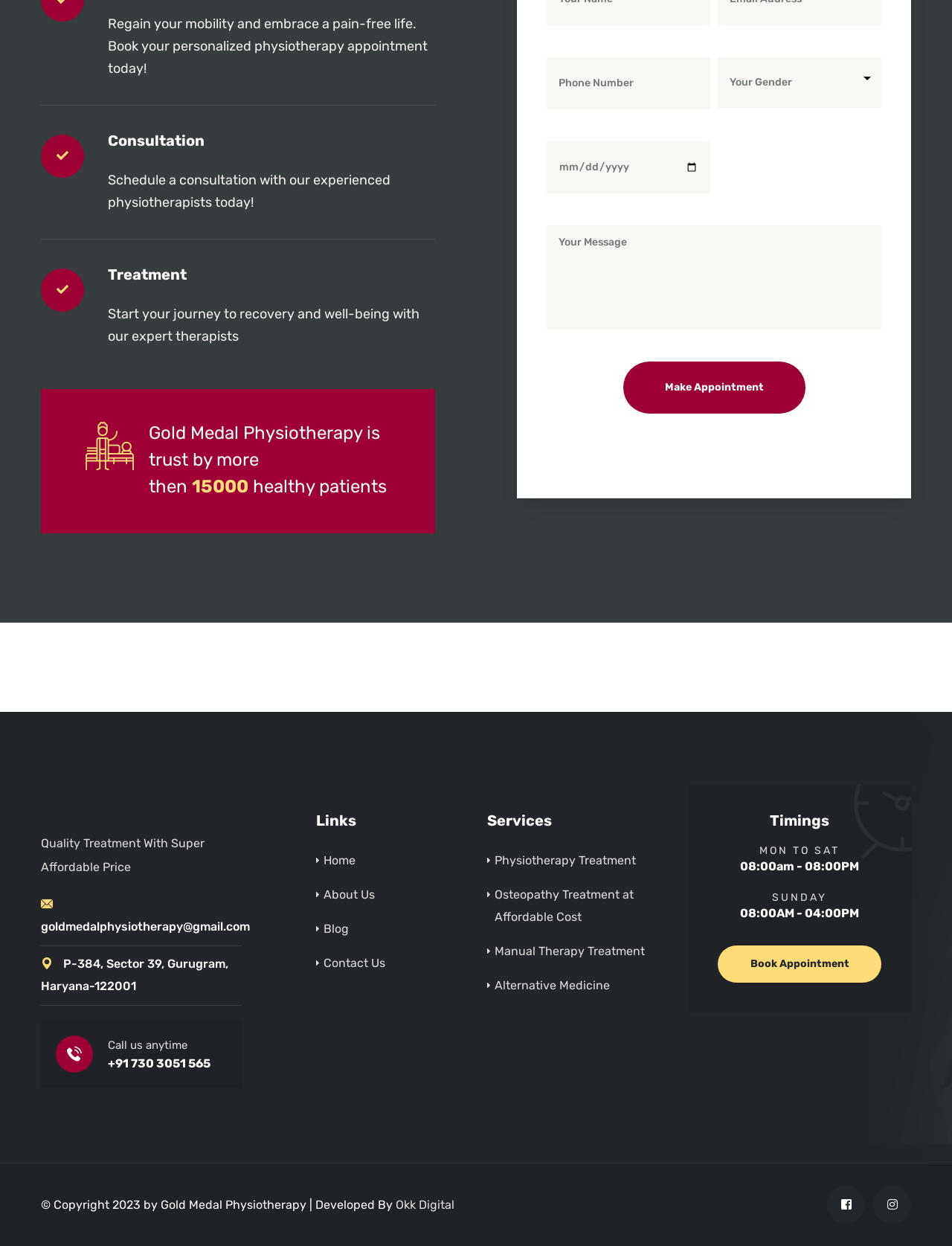Determine the bounding box coordinates of the clickable element necessary to fulfill the instruction: "Book a consultation". Provide the coordinates as four float numbers within the 0 to 1 range, i.e., [left, top, right, bottom].

[0.113, 0.104, 0.215, 0.122]